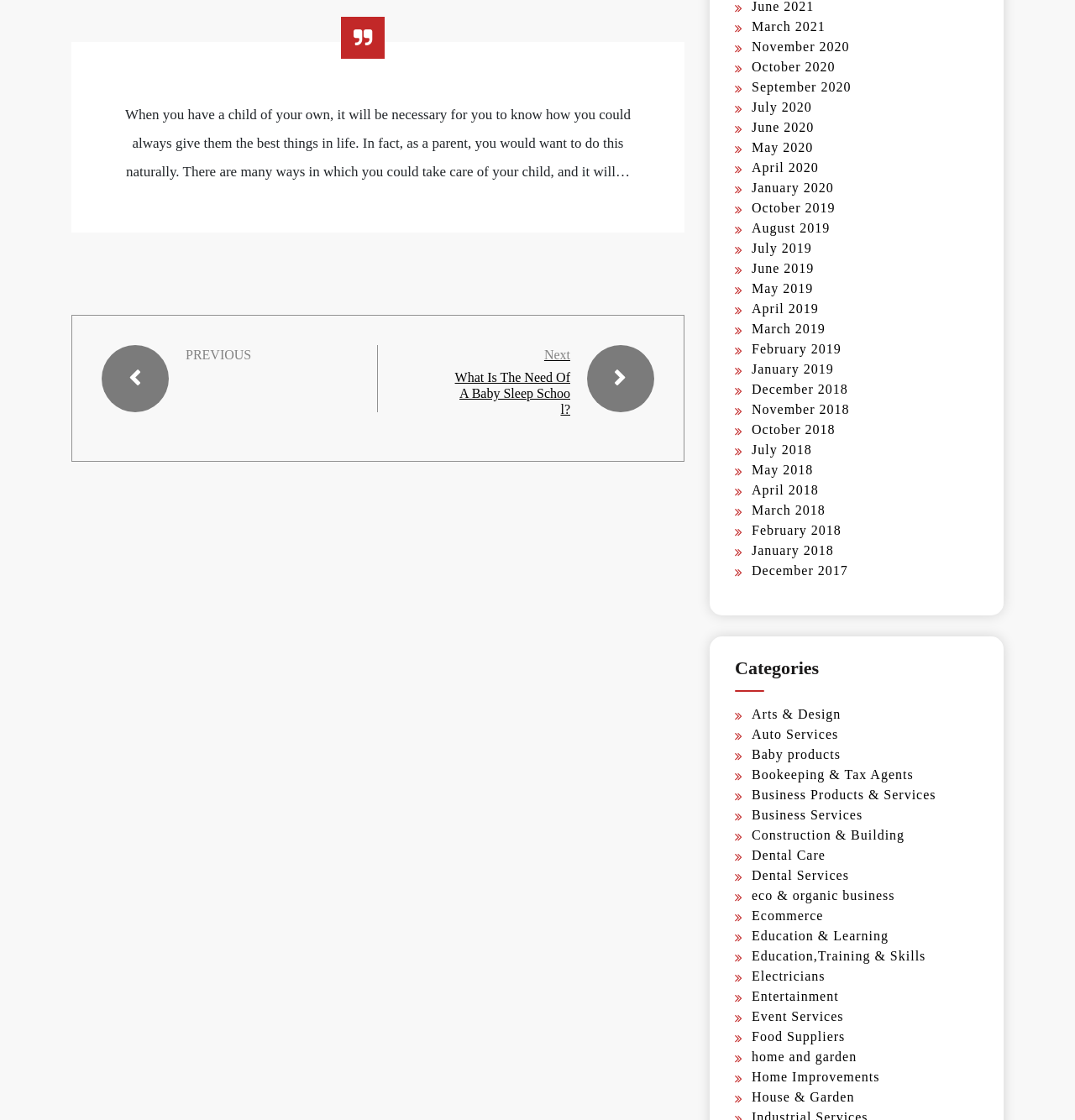What is the position of the 'Previous' link?
Using the image, give a concise answer in the form of a single word or short phrase.

Above the 'Next' link